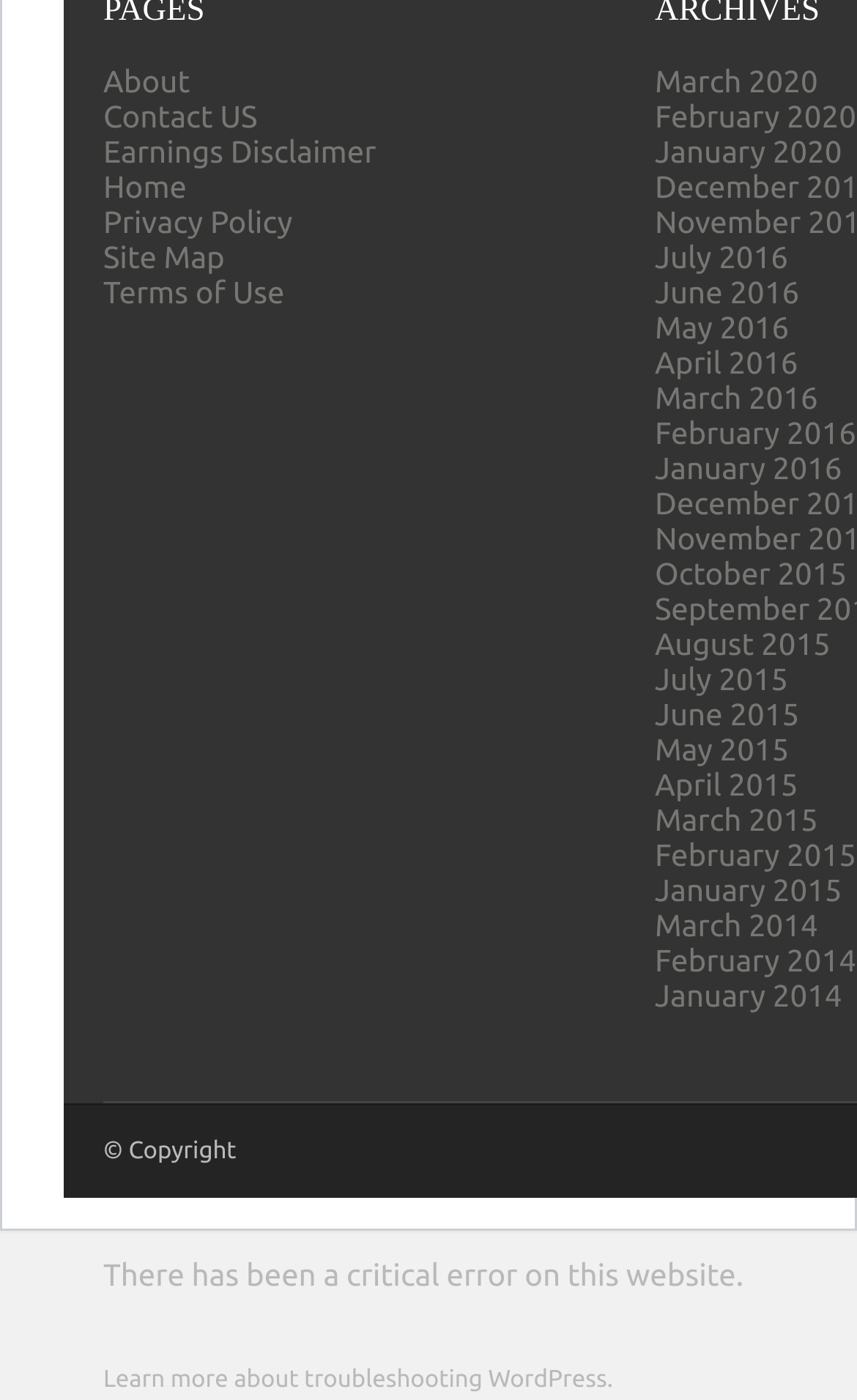Identify the bounding box coordinates of the section that should be clicked to achieve the task described: "Read Privacy Policy".

[0.121, 0.146, 0.341, 0.171]